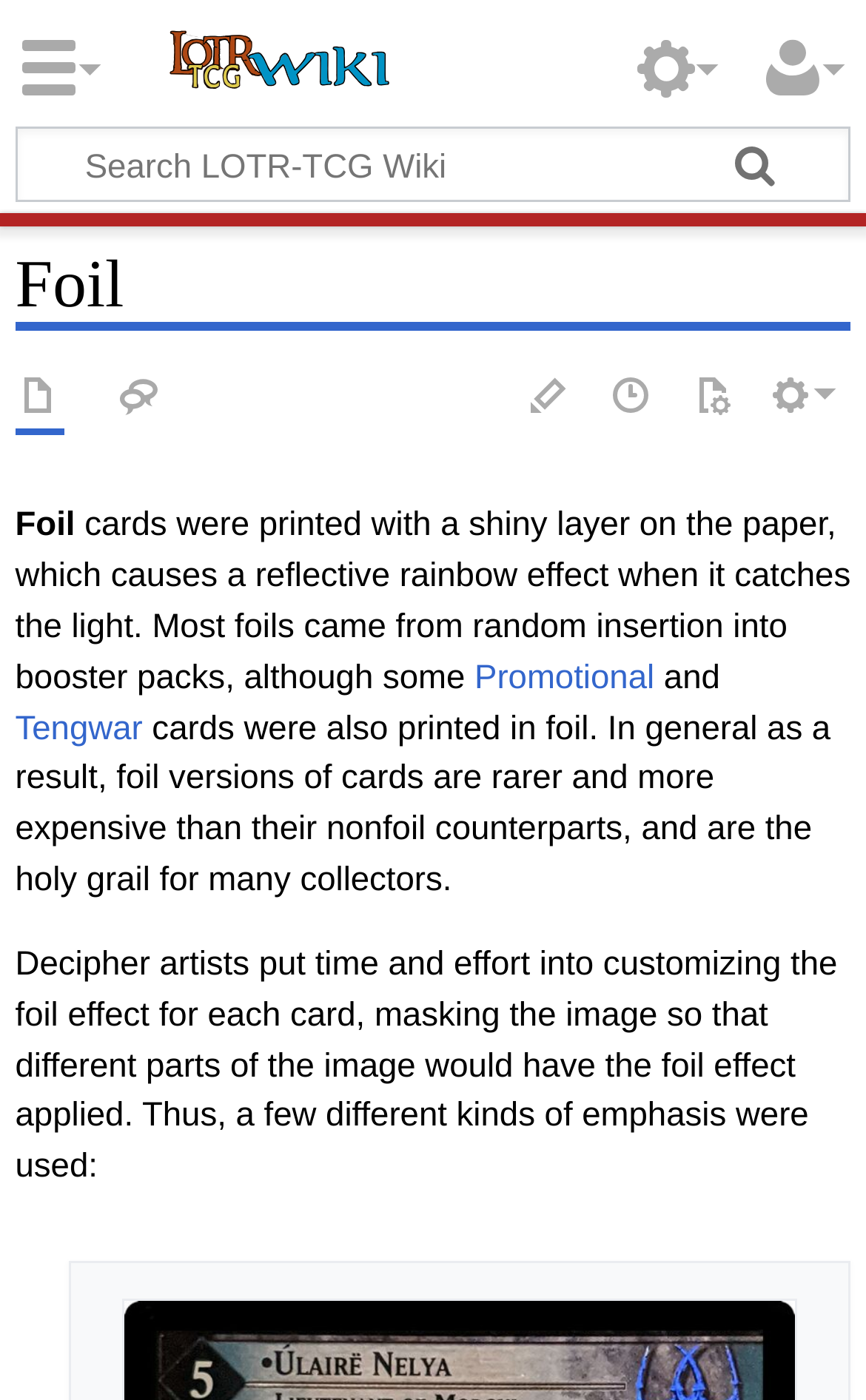What is the main topic of this webpage?
Based on the visual details in the image, please answer the question thoroughly.

The main topic of this webpage is 'Foil' which is a type of card in the Lord of the Rings Trading Card Game (LOTR-TCG). This can be inferred from the heading 'Foil' and the description of foil cards on the webpage.